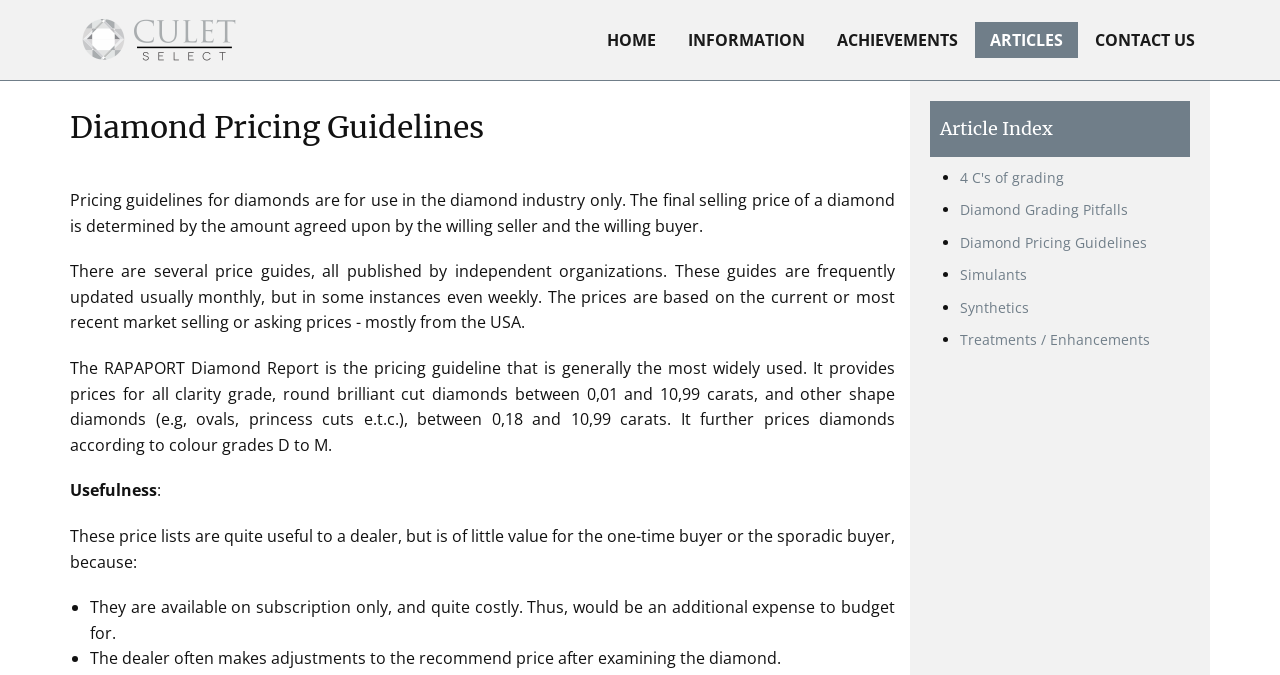Using the provided description: "Treatments / Enhancements", find the bounding box coordinates of the corresponding UI element. The output should be four float numbers between 0 and 1, in the format [left, top, right, bottom].

[0.75, 0.489, 0.898, 0.517]